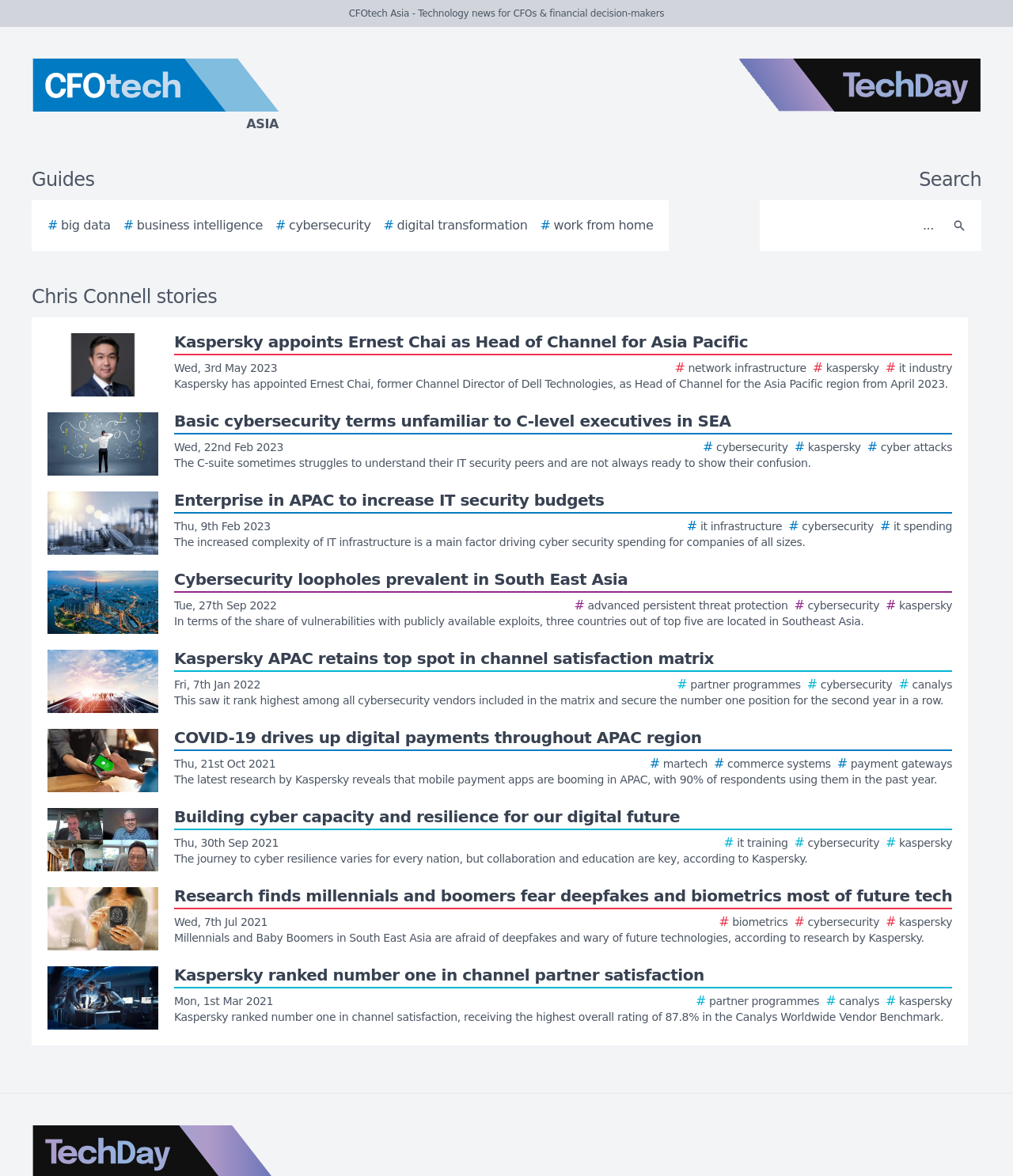Find the bounding box coordinates for the area you need to click to carry out the instruction: "View the story image about cybersecurity loopholes in South East Asia". The coordinates should be four float numbers between 0 and 1, indicated as [left, top, right, bottom].

[0.047, 0.485, 0.156, 0.539]